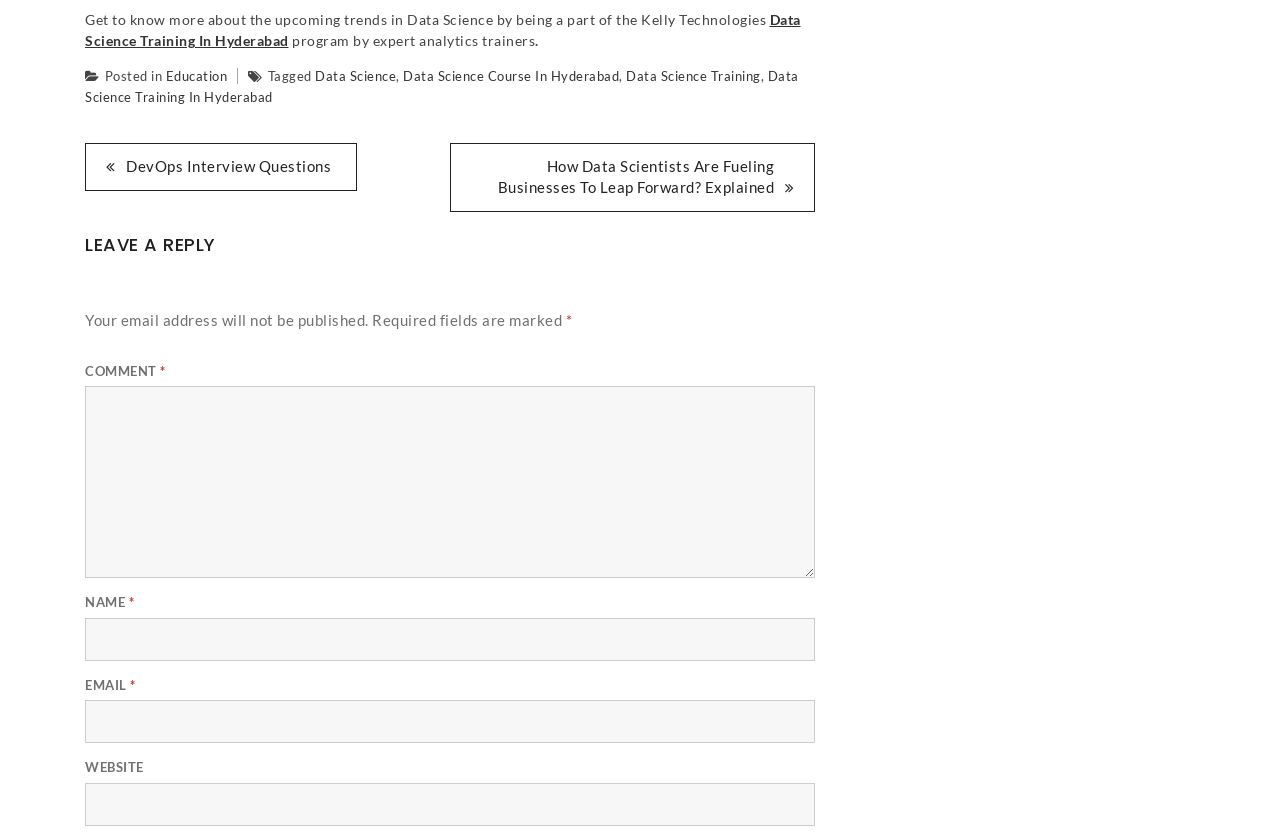Please find the bounding box coordinates of the section that needs to be clicked to achieve this instruction: "Enter email to stay in touch".

None